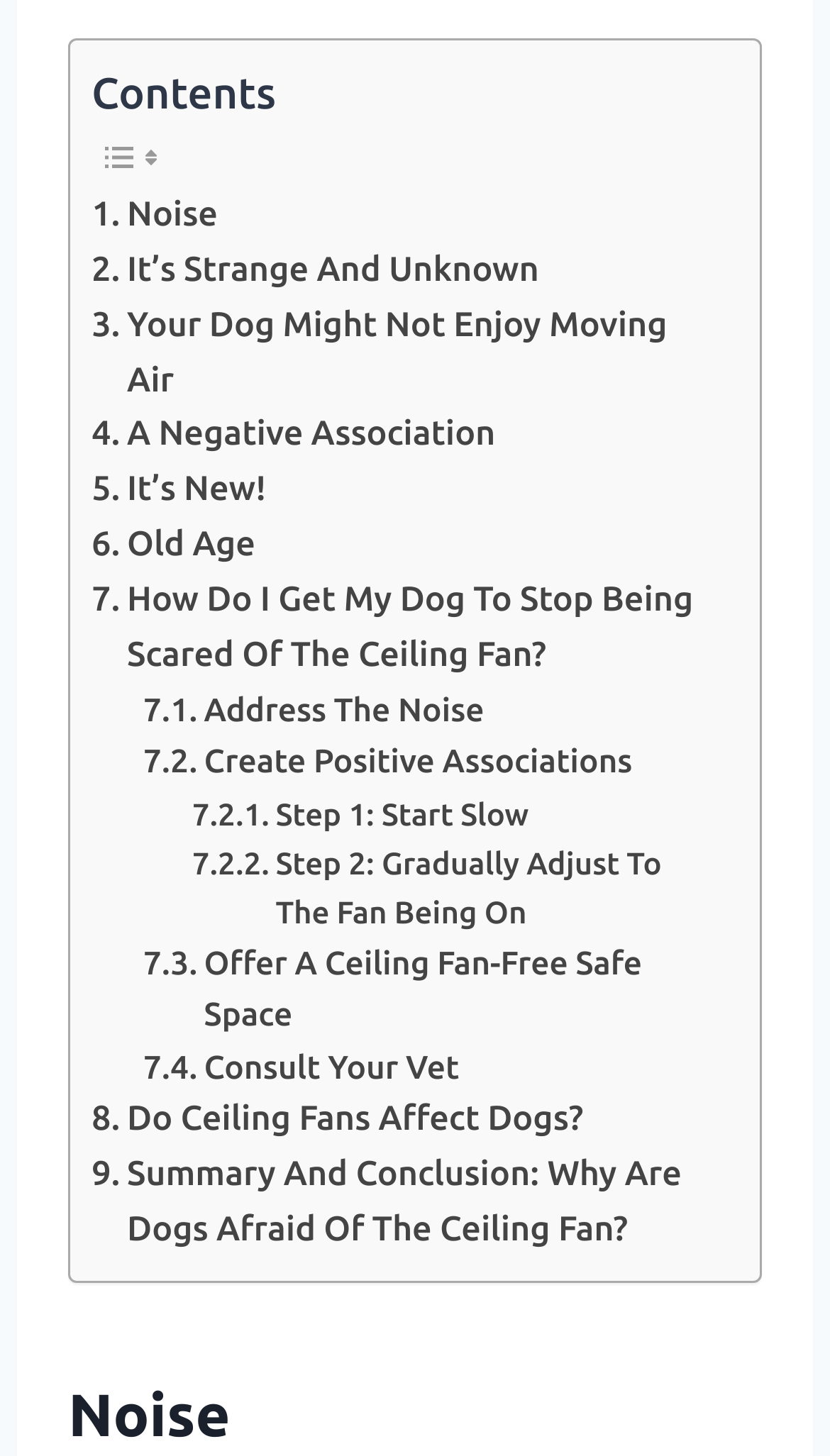Respond to the following question with a brief word or phrase:
How many links are there on the webpage?

15